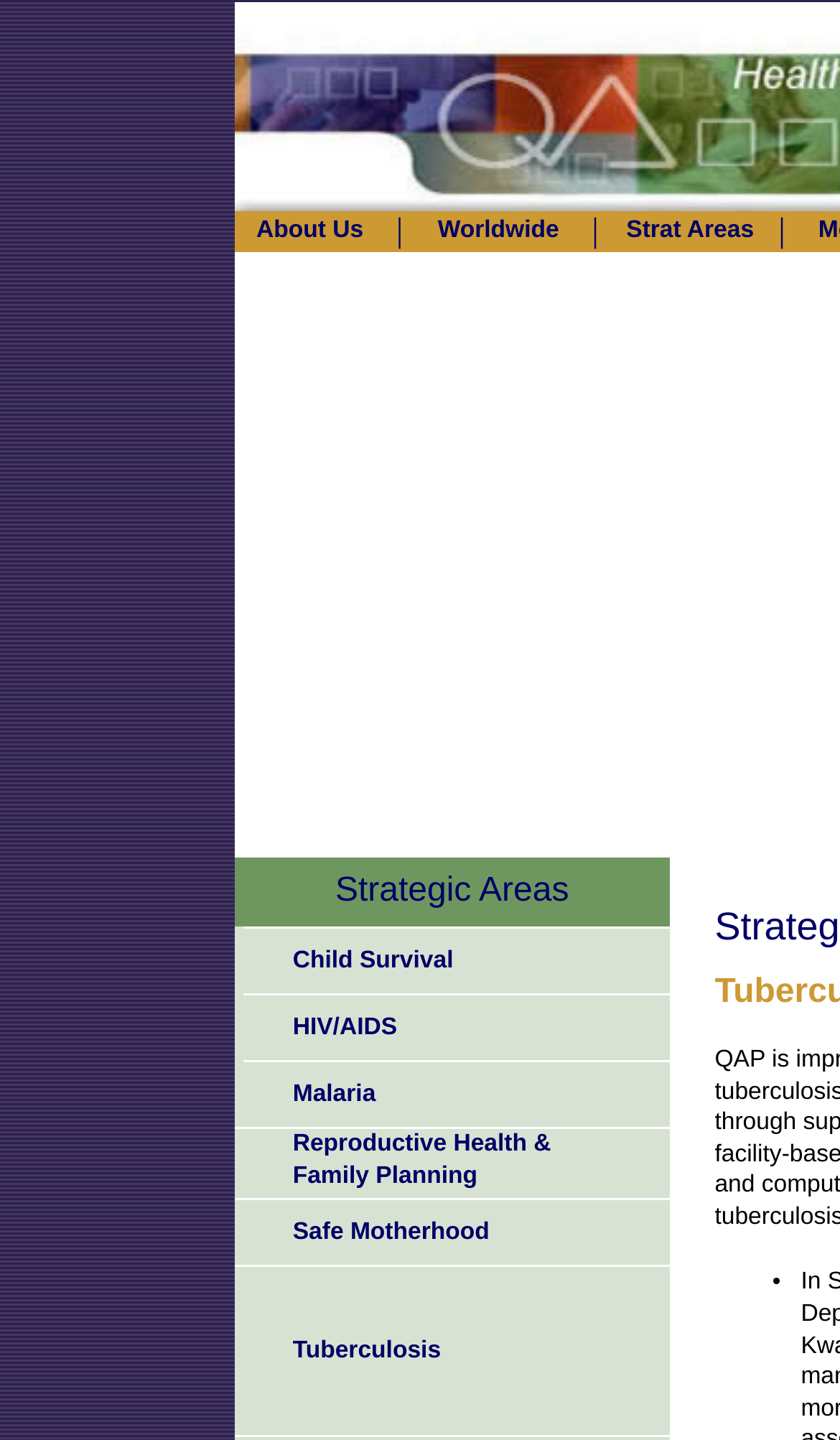Refer to the image and provide an in-depth answer to the question: 
How many strategic areas are listed?

There are 7 strategic areas listed in the table with the header 'Strategic Areas', which are 'Tuberculosis', 'Child Survival', 'HIV/AIDS', 'Malaria', 'Reproductive Health & Family Planning', 'Safe Motherhood', and one more area without a link.